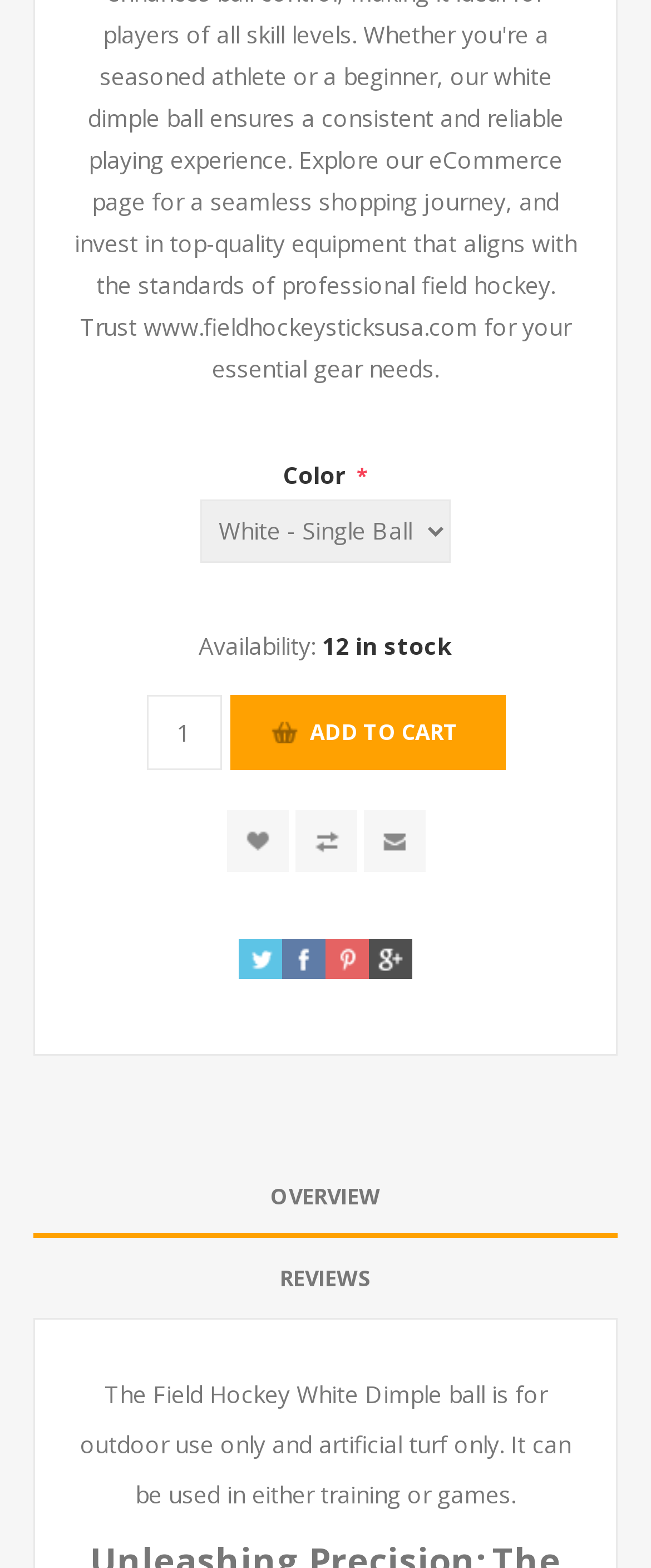Find the bounding box coordinates of the clickable area that will achieve the following instruction: "Select a color".

[0.308, 0.318, 0.692, 0.359]